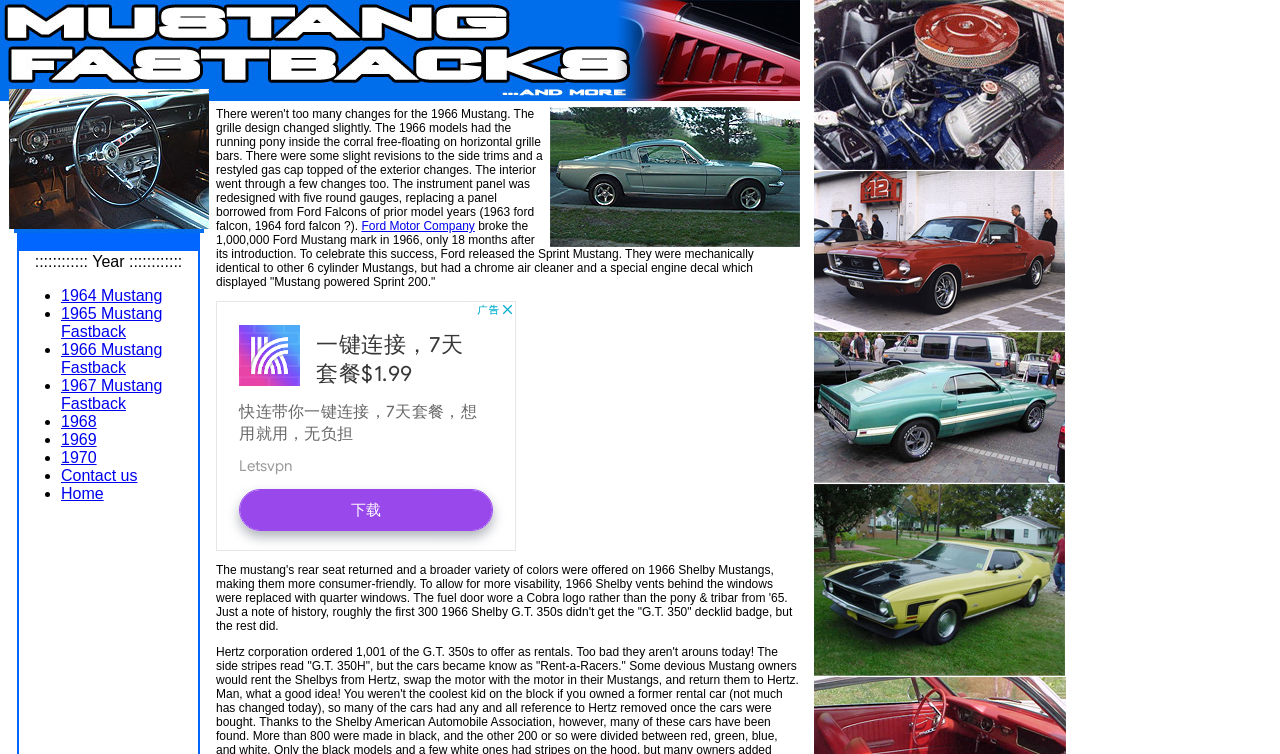Please determine the bounding box coordinates of the element's region to click for the following instruction: "Click on 'Send'".

None